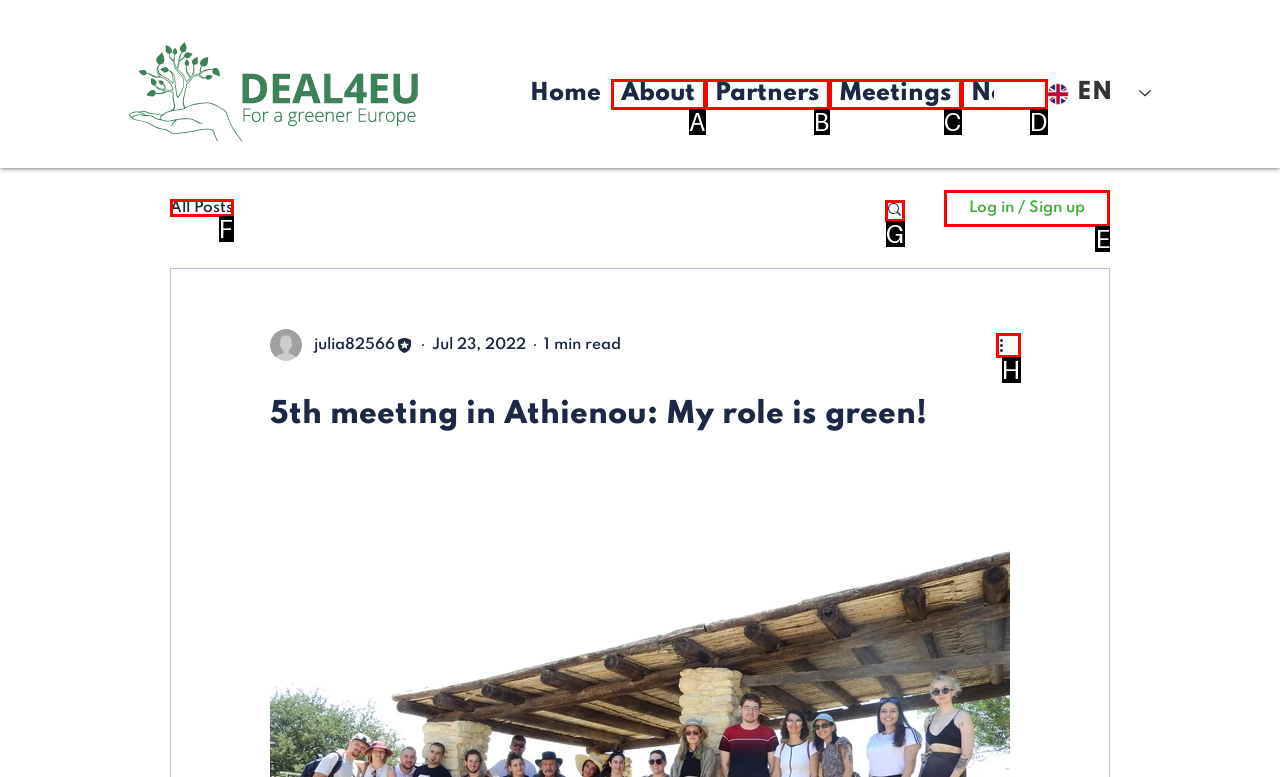Tell me which element should be clicked to achieve the following objective: Log in or sign up
Reply with the letter of the correct option from the displayed choices.

E